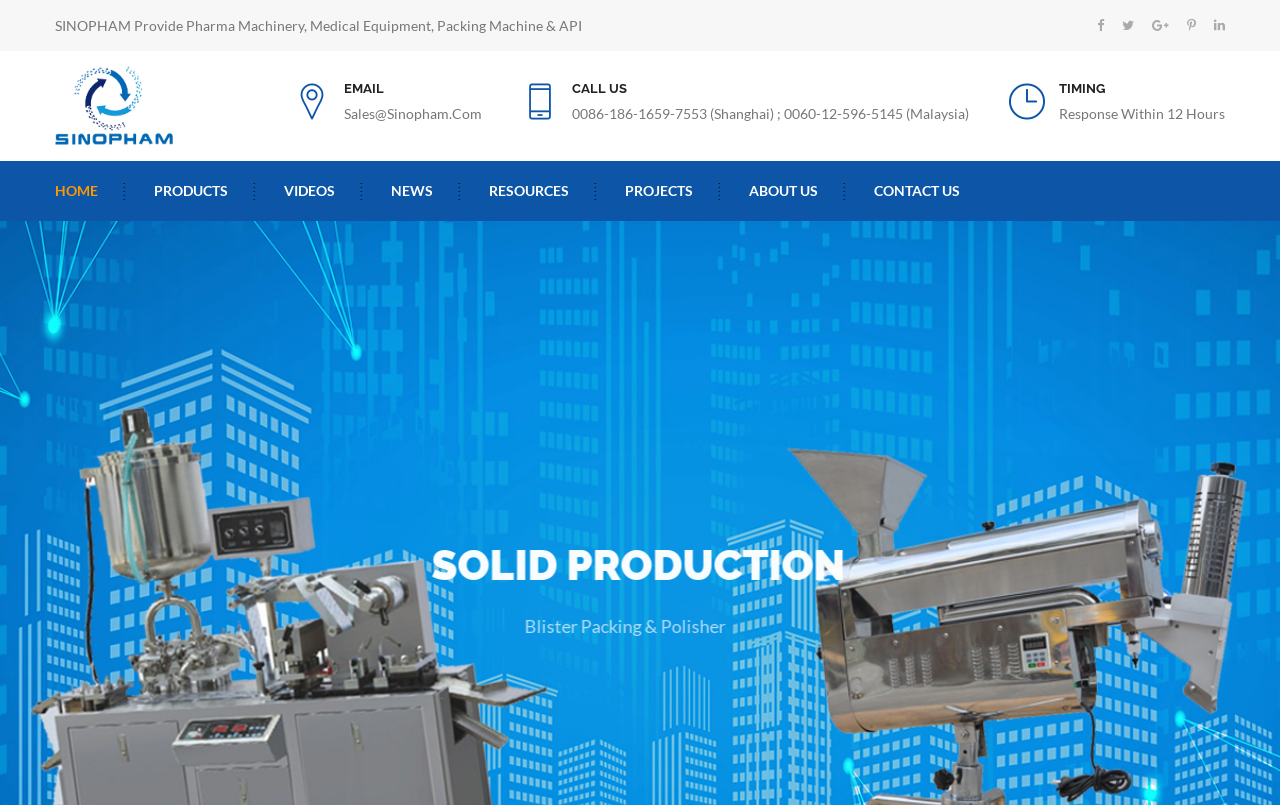Locate the bounding box coordinates of the clickable region necessary to complete the following instruction: "Click the Sinopham logo". Provide the coordinates in the format of four float numbers between 0 and 1, i.e., [left, top, right, bottom].

[0.043, 0.082, 0.146, 0.181]